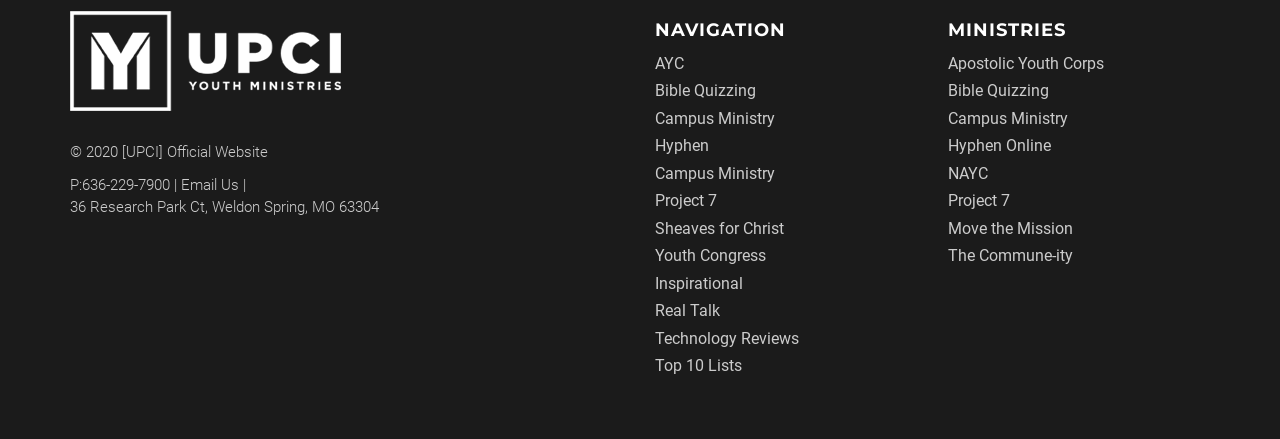Pinpoint the bounding box coordinates of the clickable area necessary to execute the following instruction: "Click UPCI Youth Ministries". The coordinates should be given as four float numbers between 0 and 1, namely [left, top, right, bottom].

[0.055, 0.245, 0.266, 0.29]